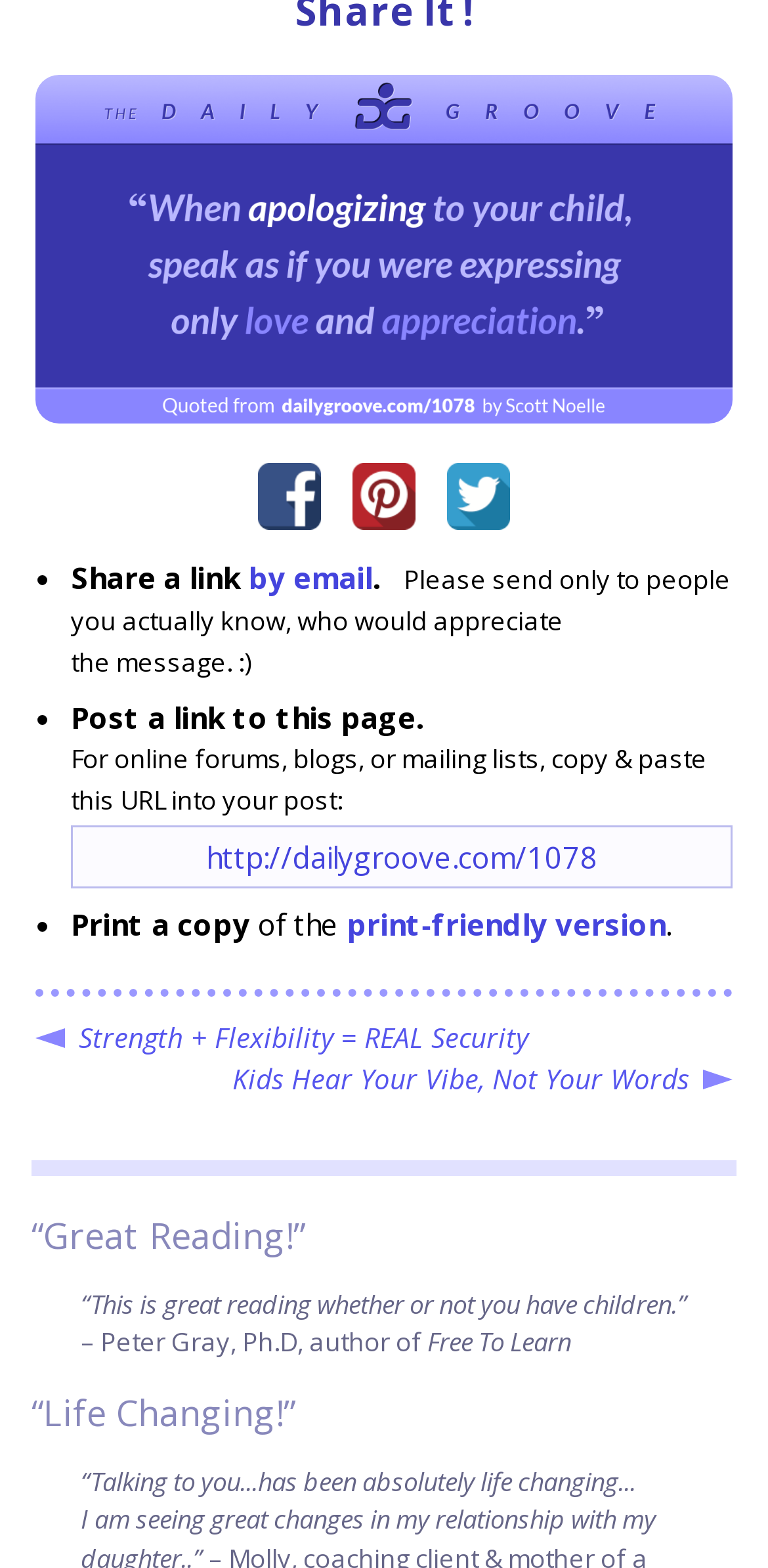Can you identify the bounding box coordinates of the clickable region needed to carry out this instruction: 'Copy the URL'? The coordinates should be four float numbers within the range of 0 to 1, stated as [left, top, right, bottom].

[0.268, 0.534, 0.778, 0.559]